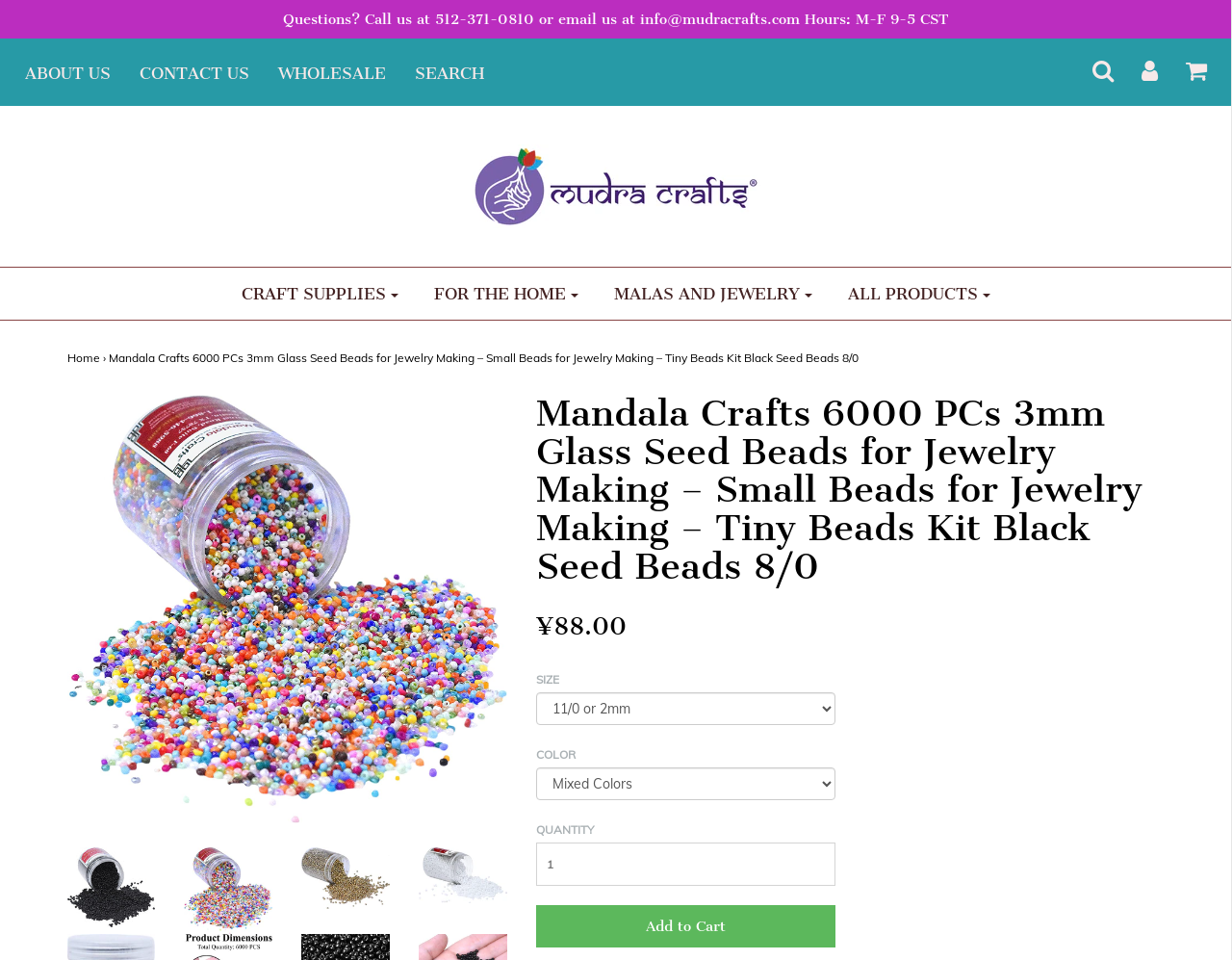Describe the webpage in detail, including text, images, and layout.

This webpage is about a product called "Mandala Crafts 6000 PCs 3mm Glass Seed Beads for Jewelry Making" from MudraCrafts. At the top, there is a navigation bar with links to "Questions?", "ABOUT US", "CONTACT US", "WHOLESALE", and "SEARCH". Below the navigation bar, there is a logo of MudraCrafts with a link to the homepage.

On the left side, there are categories listed, including "CRAFT SUPPLIES", "FOR THE HOME", "MALAS AND JEWELRY", and "ALL PRODUCTS". Below these categories, there is a breadcrumb navigation showing the current page's location.

The main content of the page is about the product, with a large image of the seed beads kit at the top. Below the image, there is a heading with the product name and a description. The product name is also a link. There are four smaller images of the product below the heading.

The product information section includes the price, "¥88.00", and options to select the size, color, and quantity of the product. There are dropdown menus for size and color, and a spin button for quantity. Below these options, there is an "Add to Cart" button.

At the bottom of the page, there are links to the product name, which may be related products or reviews.